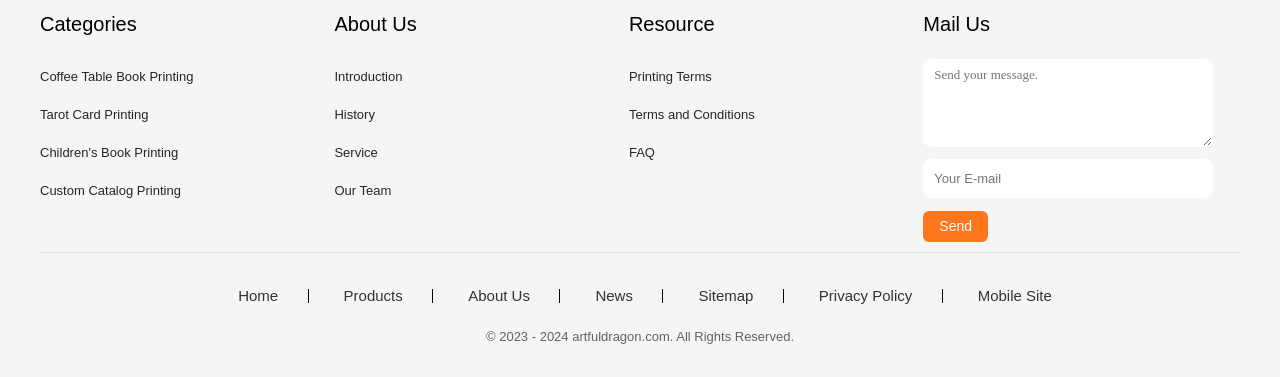Please predict the bounding box coordinates of the element's region where a click is necessary to complete the following instruction: "View FAQ". The coordinates should be represented by four float numbers between 0 and 1, i.e., [left, top, right, bottom].

[0.491, 0.383, 0.512, 0.423]